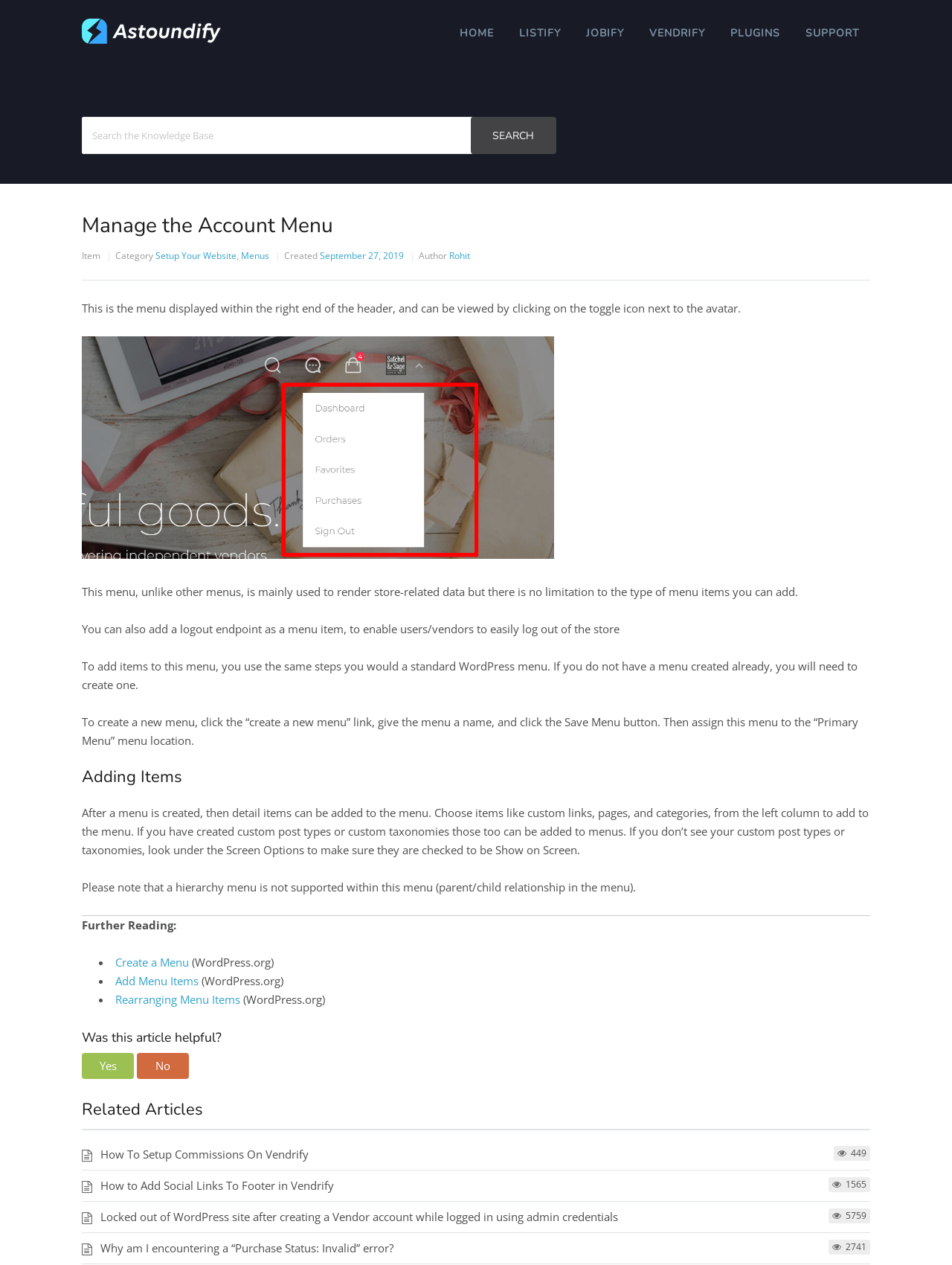Locate the coordinates of the bounding box for the clickable region that fulfills this instruction: "Click on Setup Your Website".

[0.163, 0.197, 0.248, 0.207]